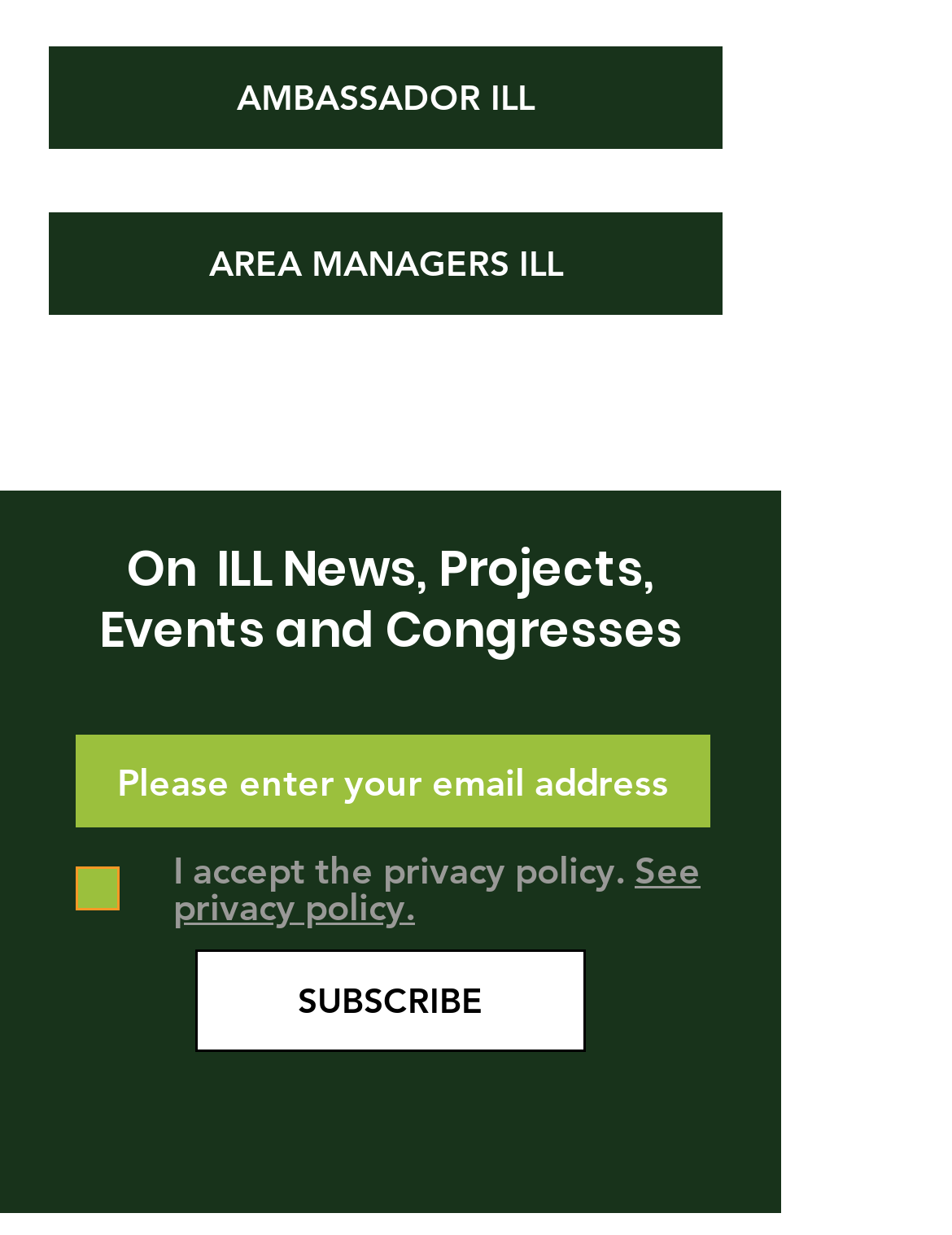What is the button 'SUBSCRIBE' used for?
Refer to the image and provide a one-word or short phrase answer.

Subscribe to newsletter